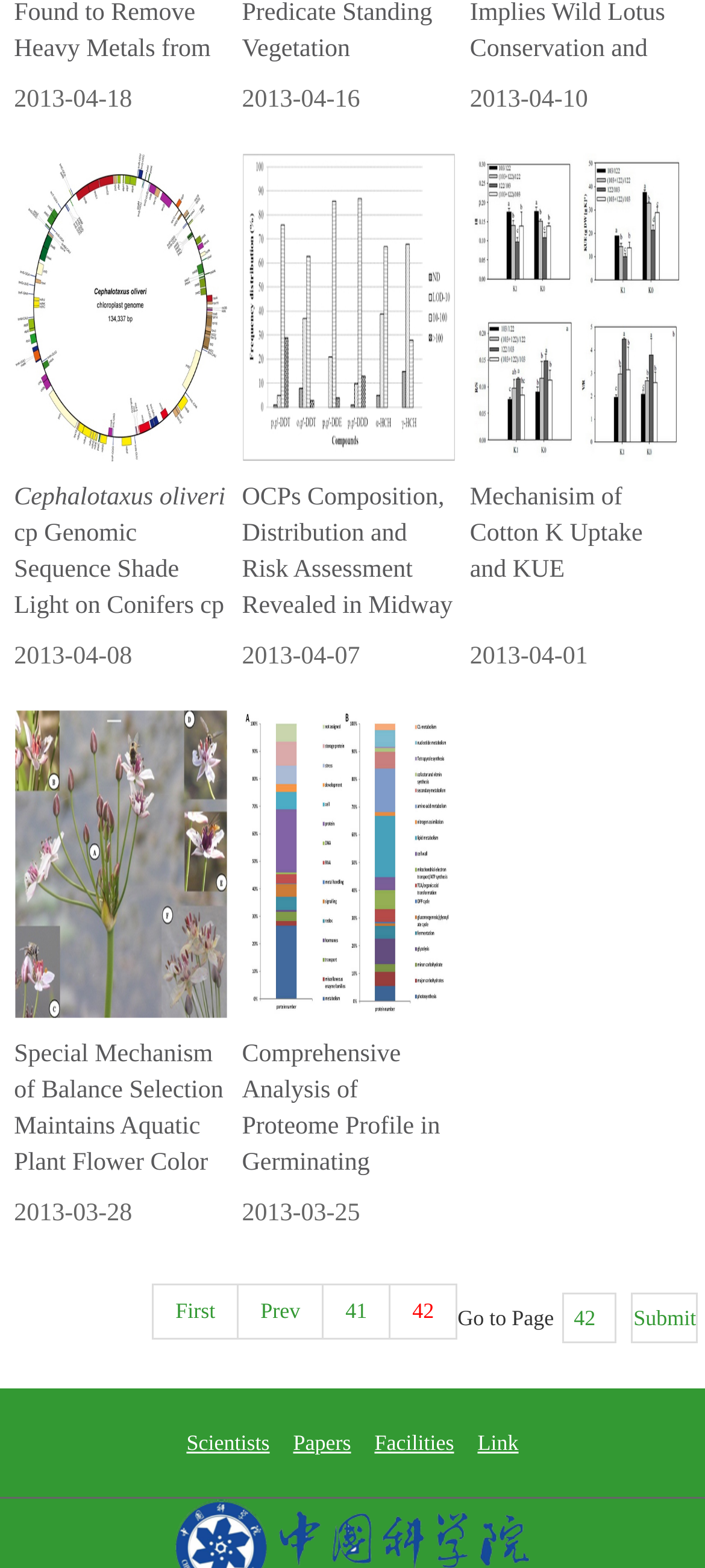Determine the bounding box coordinates of the clickable element necessary to fulfill the instruction: "Search for papers". Provide the coordinates as four float numbers within the 0 to 1 range, i.e., [left, top, right, bottom].

[0.416, 0.912, 0.498, 0.928]